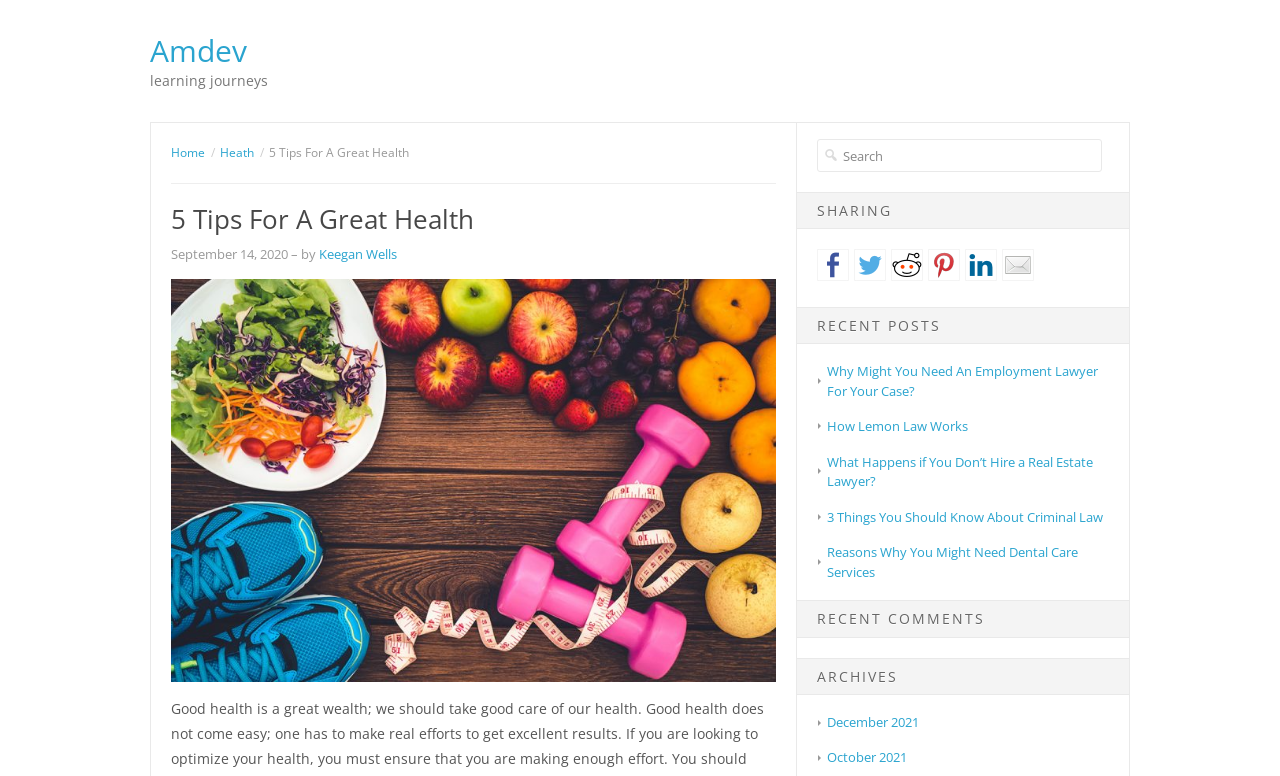What is the name of the website? Based on the image, give a response in one word or a short phrase.

Amdev